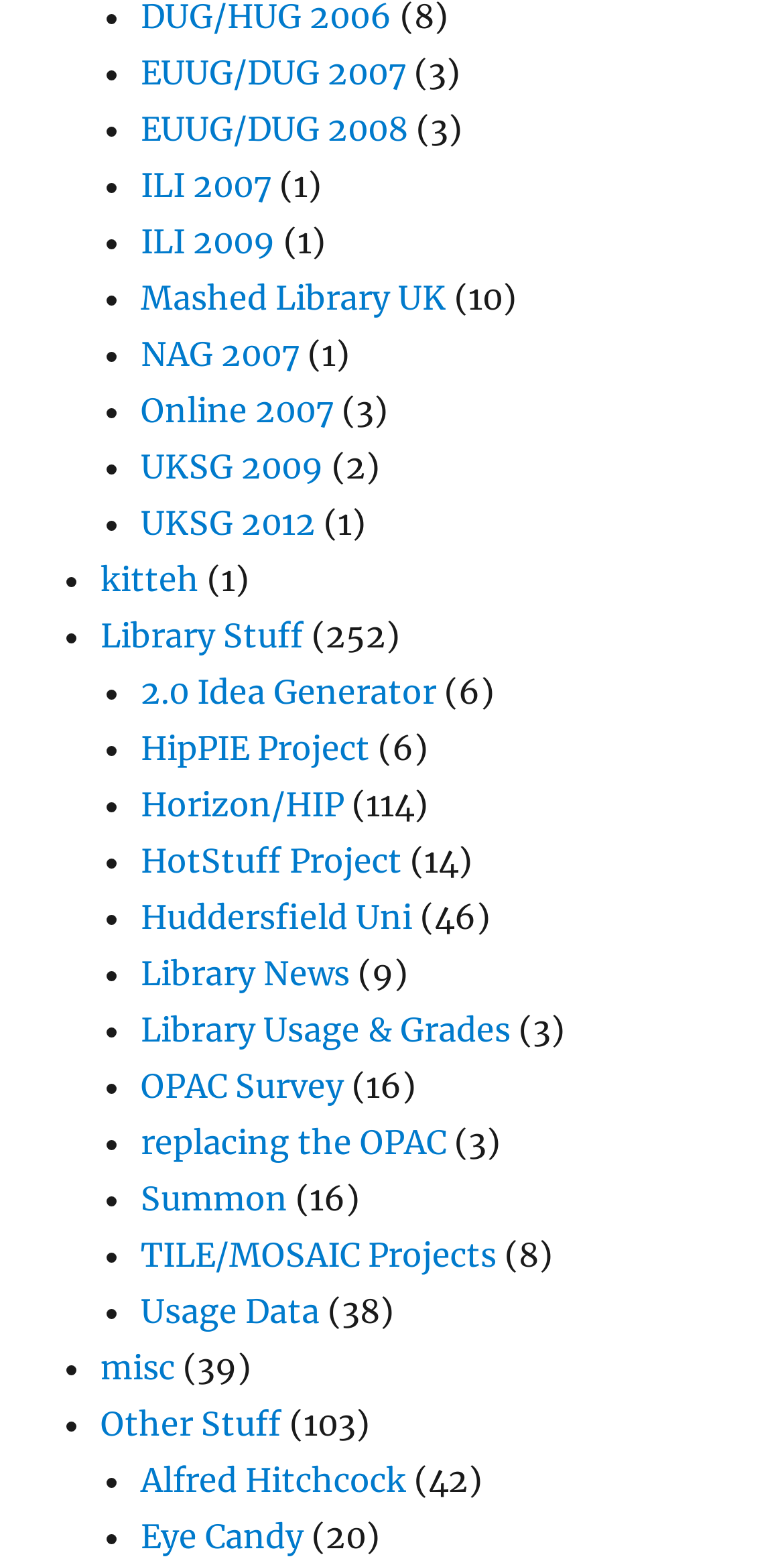Locate the bounding box coordinates of the element's region that should be clicked to carry out the following instruction: "visit Mashed Library UK". The coordinates need to be four float numbers between 0 and 1, i.e., [left, top, right, bottom].

[0.179, 0.177, 0.569, 0.203]